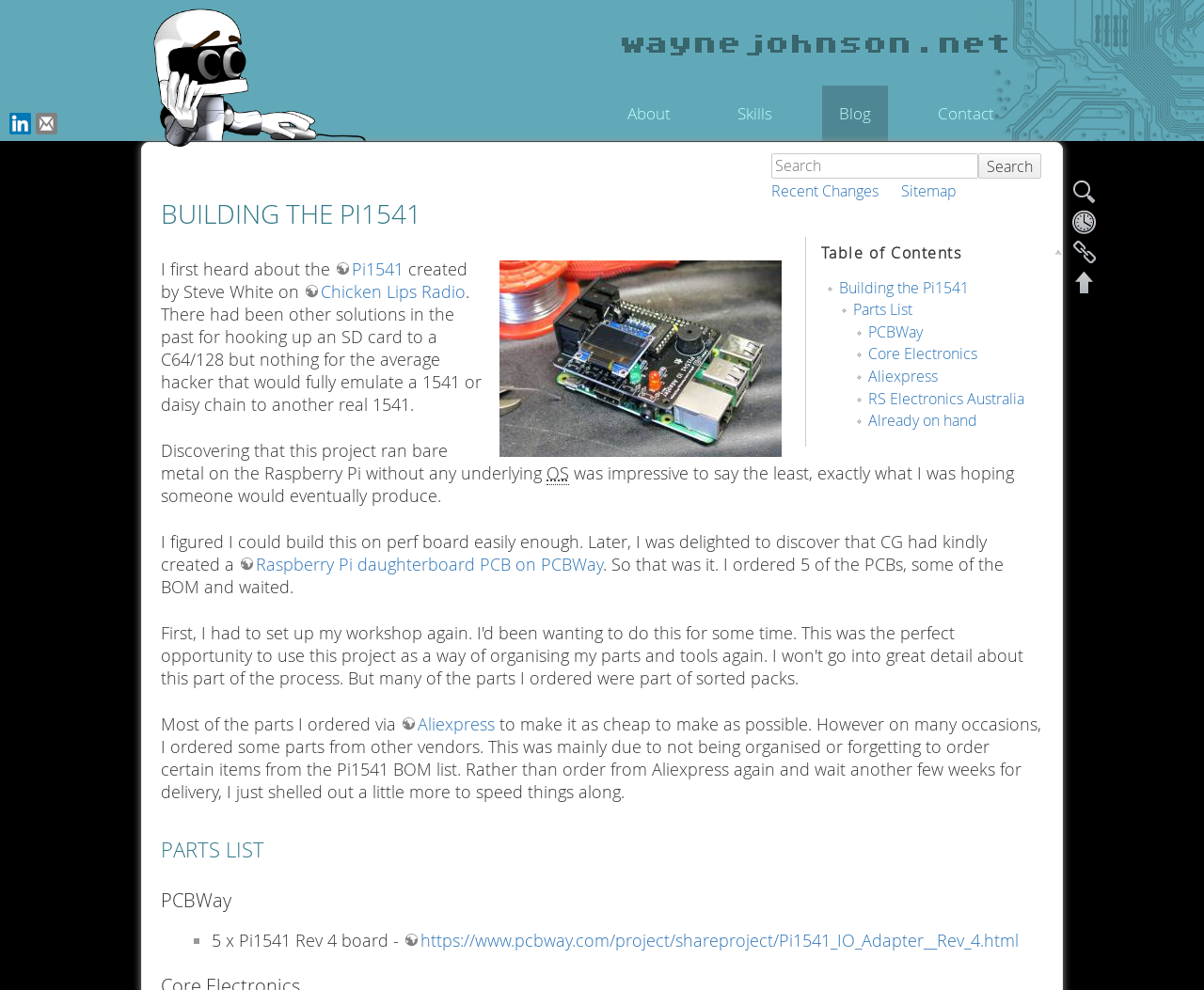Pinpoint the bounding box coordinates of the element that must be clicked to accomplish the following instruction: "Follow Irving Frazier". The coordinates should be in the format of four float numbers between 0 and 1, i.e., [left, top, right, bottom].

None